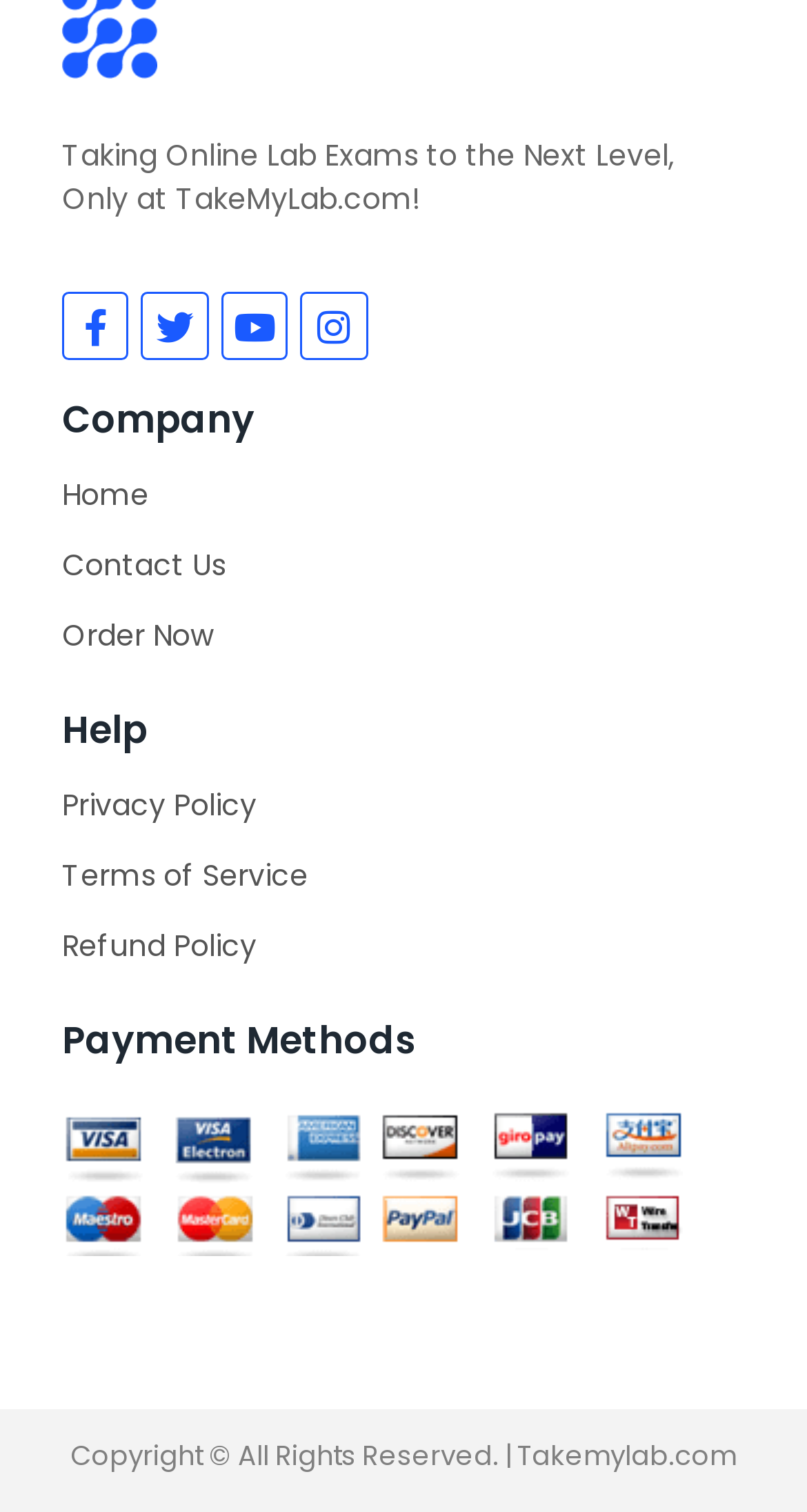Please locate the bounding box coordinates of the element's region that needs to be clicked to follow the instruction: "Go to Home page". The bounding box coordinates should be provided as four float numbers between 0 and 1, i.e., [left, top, right, bottom].

[0.077, 0.313, 0.185, 0.341]